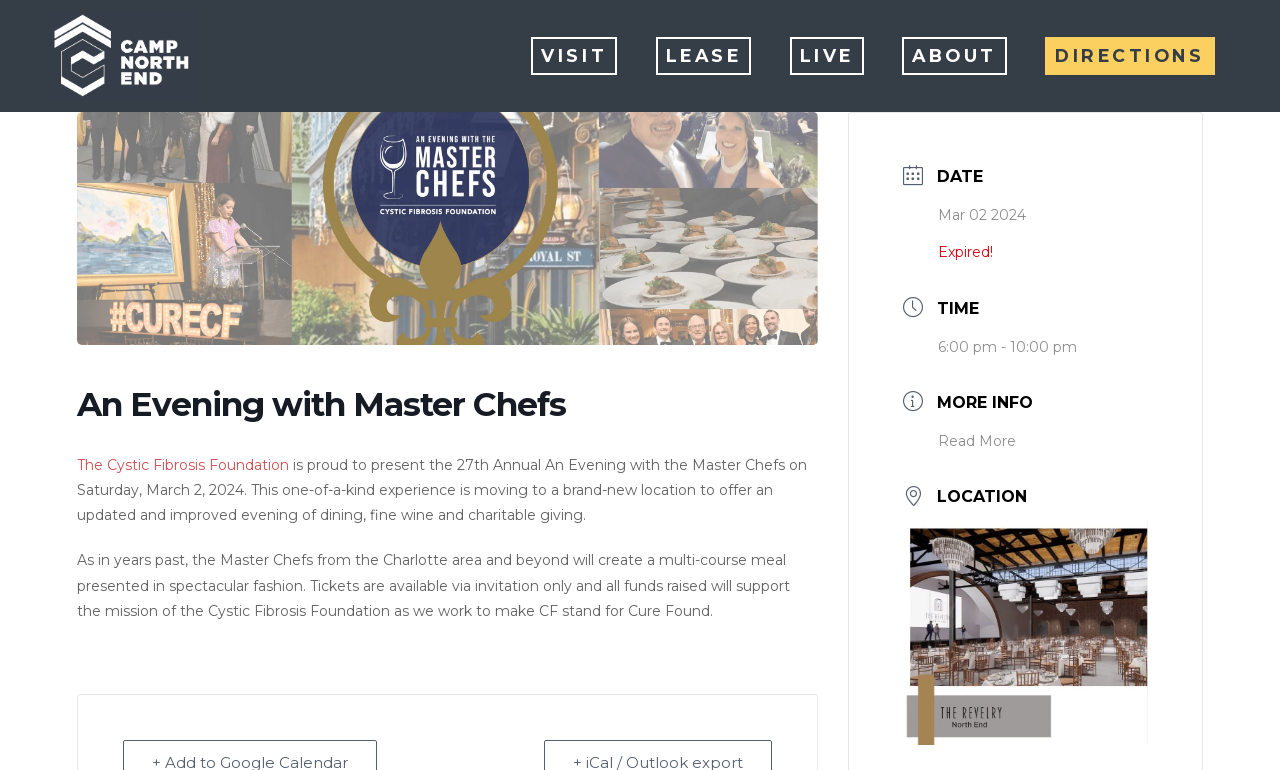Please identify the bounding box coordinates of the element I should click to complete this instruction: 'read more about the event'. The coordinates should be given as four float numbers between 0 and 1, like this: [left, top, right, bottom].

[0.733, 0.561, 0.794, 0.584]